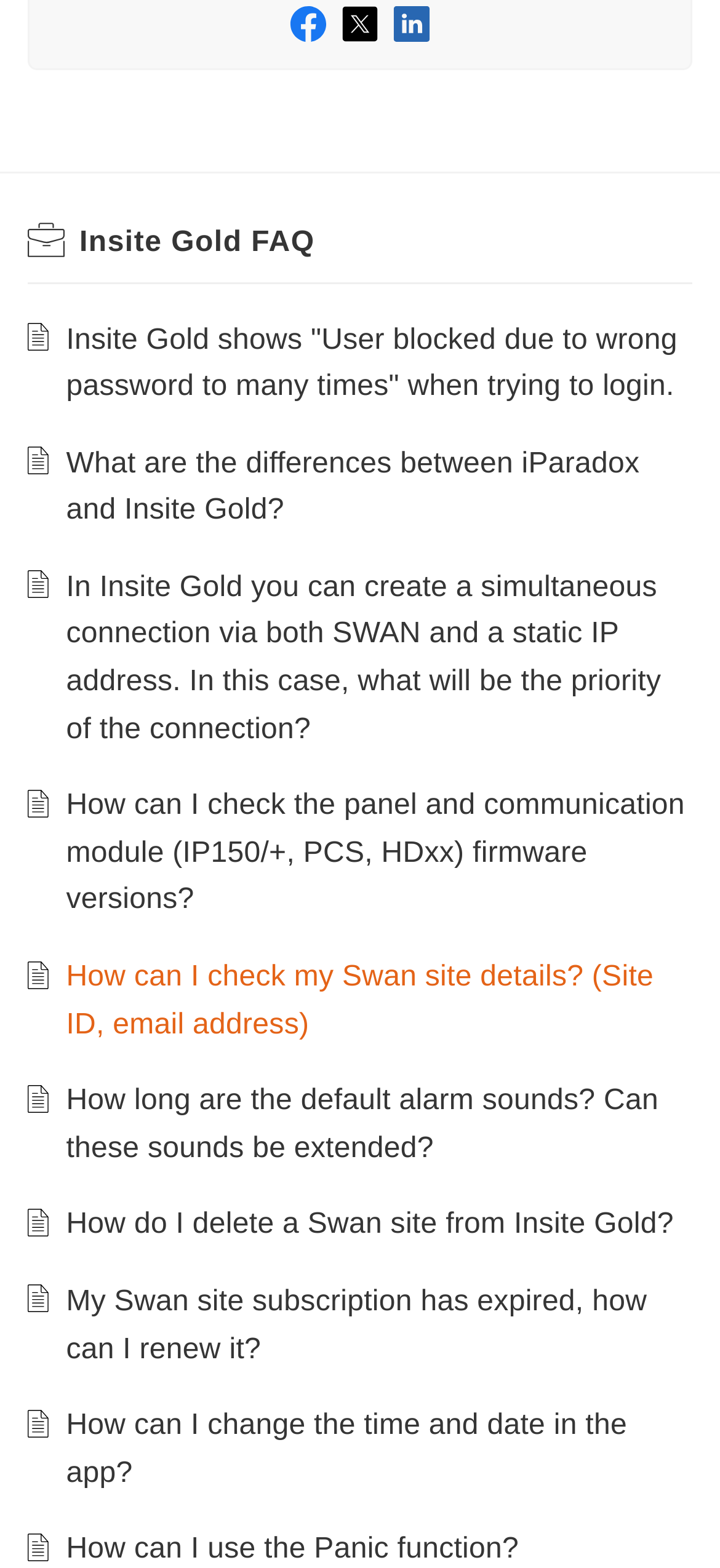Please specify the bounding box coordinates of the region to click in order to perform the following instruction: "Read Insite Gold FAQ".

[0.11, 0.14, 0.962, 0.17]